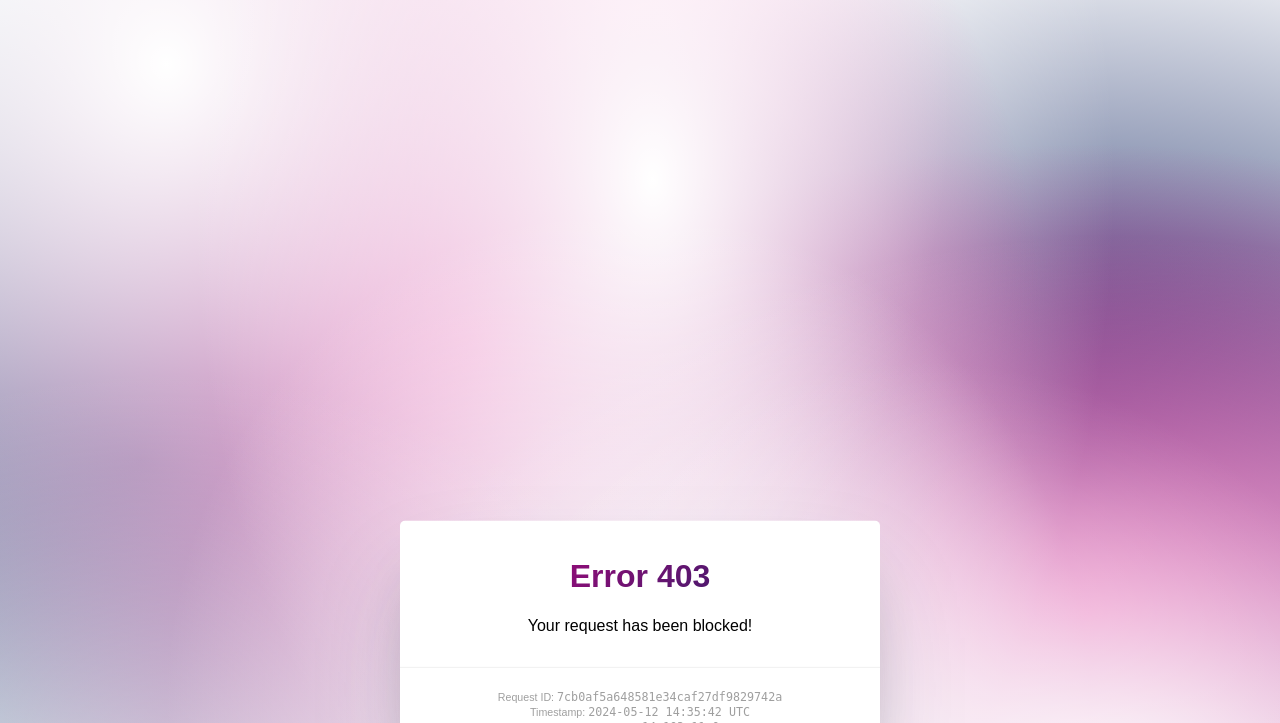What is the error message displayed?
Based on the screenshot, provide your answer in one word or phrase.

Your request has been blocked!